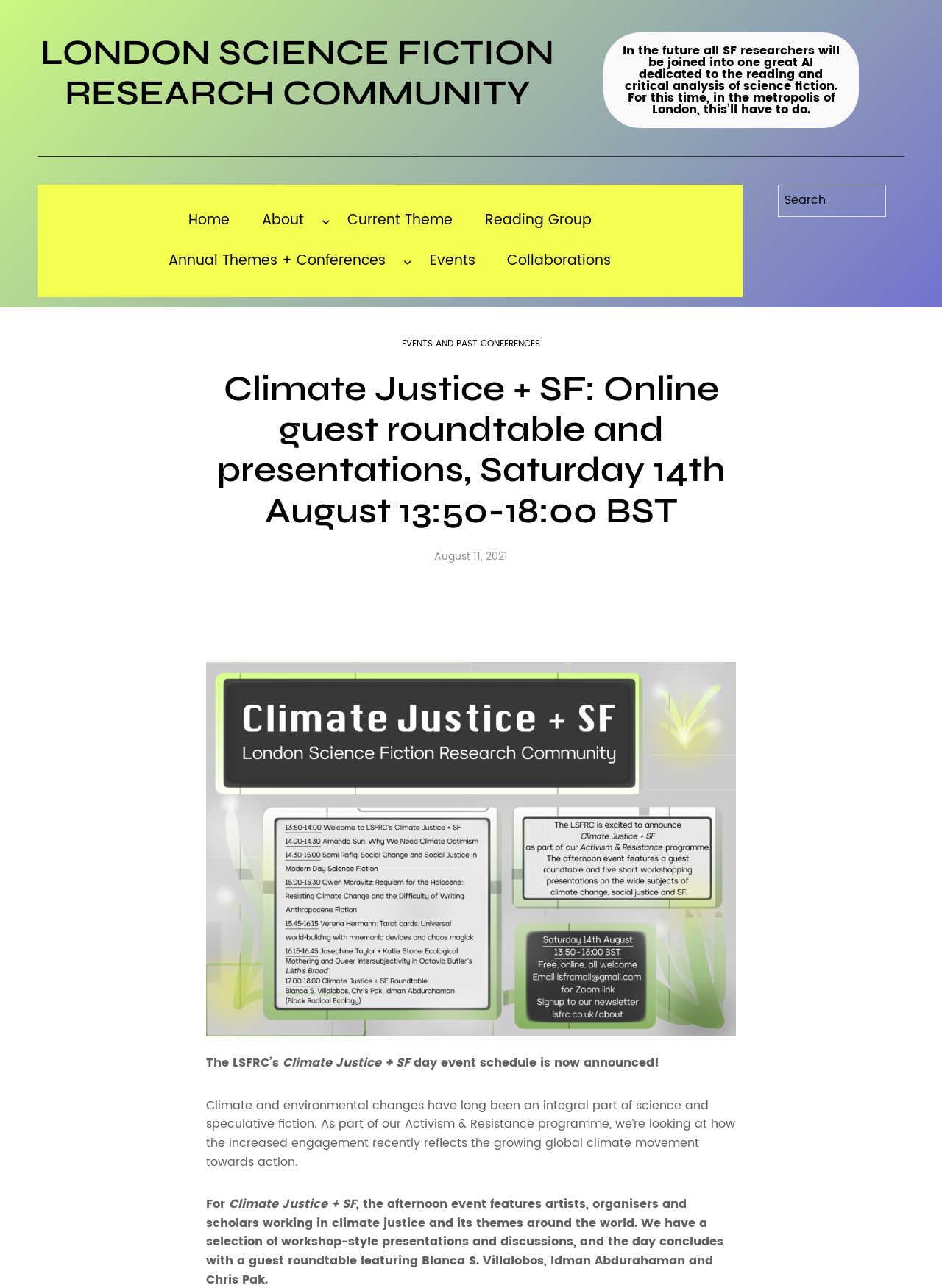Generate a thorough explanation of the webpage's elements.

The webpage is about the London Science Fiction Research Community, specifically an event titled "Climate Justice + SF: Online guest roundtable and presentations" taking place on Saturday, 14th August. 

At the top of the page, there is a large heading with the community's name, followed by a quote about the future of science fiction research. Below this, there is a horizontal separator line. 

The main navigation menu is located on the top-left side of the page, with links to "Home", "About", "Current Theme", "Reading Group", "Annual Themes + Conferences", "Events", and "Collaborations". 

On the top-right side, there is a search bar with a label "Search". 

The main content of the page is divided into sections. The first section has a heading with the event title and date, followed by a time element showing the date "August 11, 2021". Below this, there is a figure with a link, likely an image related to the event. 

The next section has several paragraphs of text describing the event, including the schedule and the themes of climate justice and science fiction. The text mentions that the event features artists, organizers, and scholars working in climate justice, and concludes with a guest roundtable featuring Blanca S. Villalobos and Idman Abdurahaman.